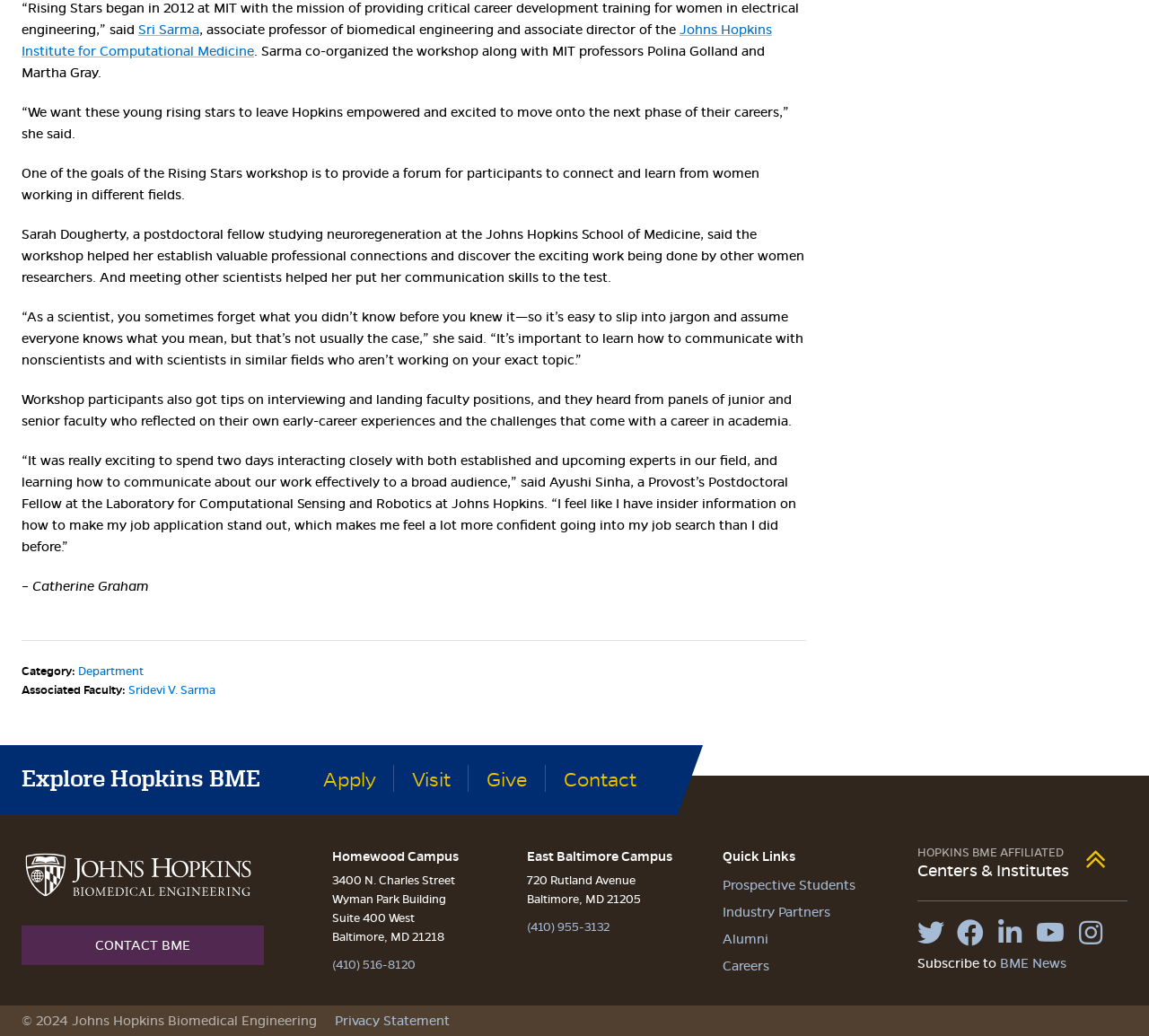Identify the bounding box for the described UI element. Provide the coordinates in (top-left x, top-left y, bottom-right x, bottom-right y) format with values ranging from 0 to 1: Give

[0.423, 0.741, 0.459, 0.764]